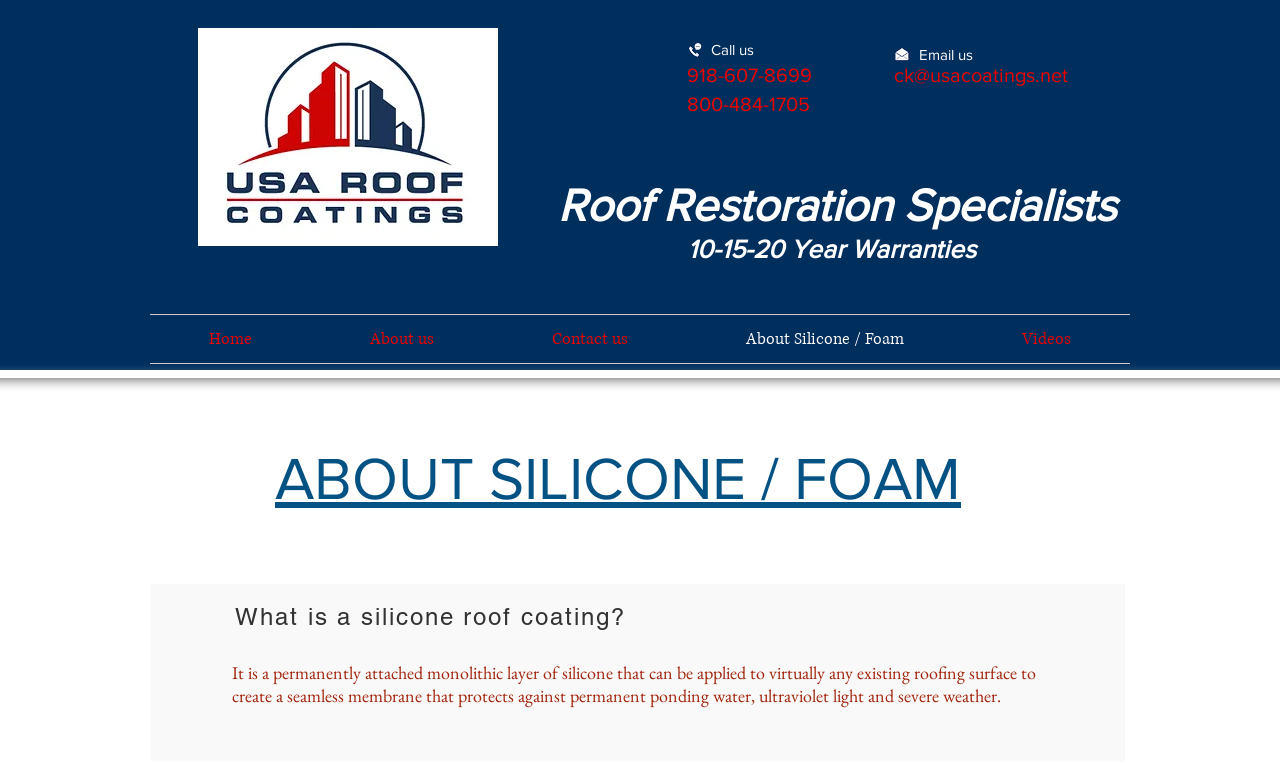Utilize the information from the image to answer the question in detail:
What is the email address to contact?

I found the email address by looking at the heading elements on the webpage. Specifically, I found the heading 'Email us' followed by the email address 'ck@usacoatings.net', which is also a link.